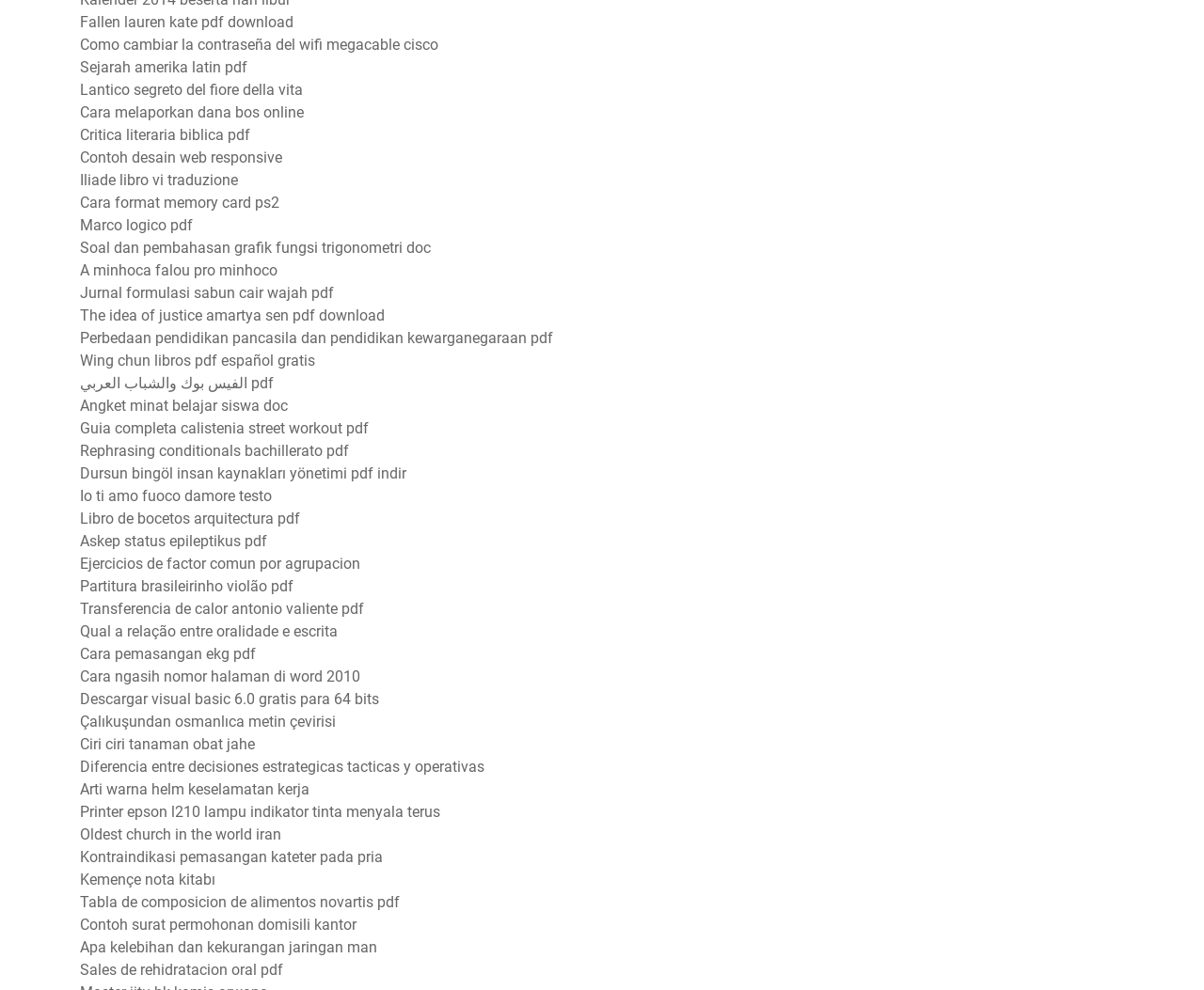Locate the bounding box coordinates of the clickable element to fulfill the following instruction: "Access The Idea of Justice Amartya Sen PDF". Provide the coordinates as four float numbers between 0 and 1 in the format [left, top, right, bottom].

[0.066, 0.31, 0.32, 0.328]